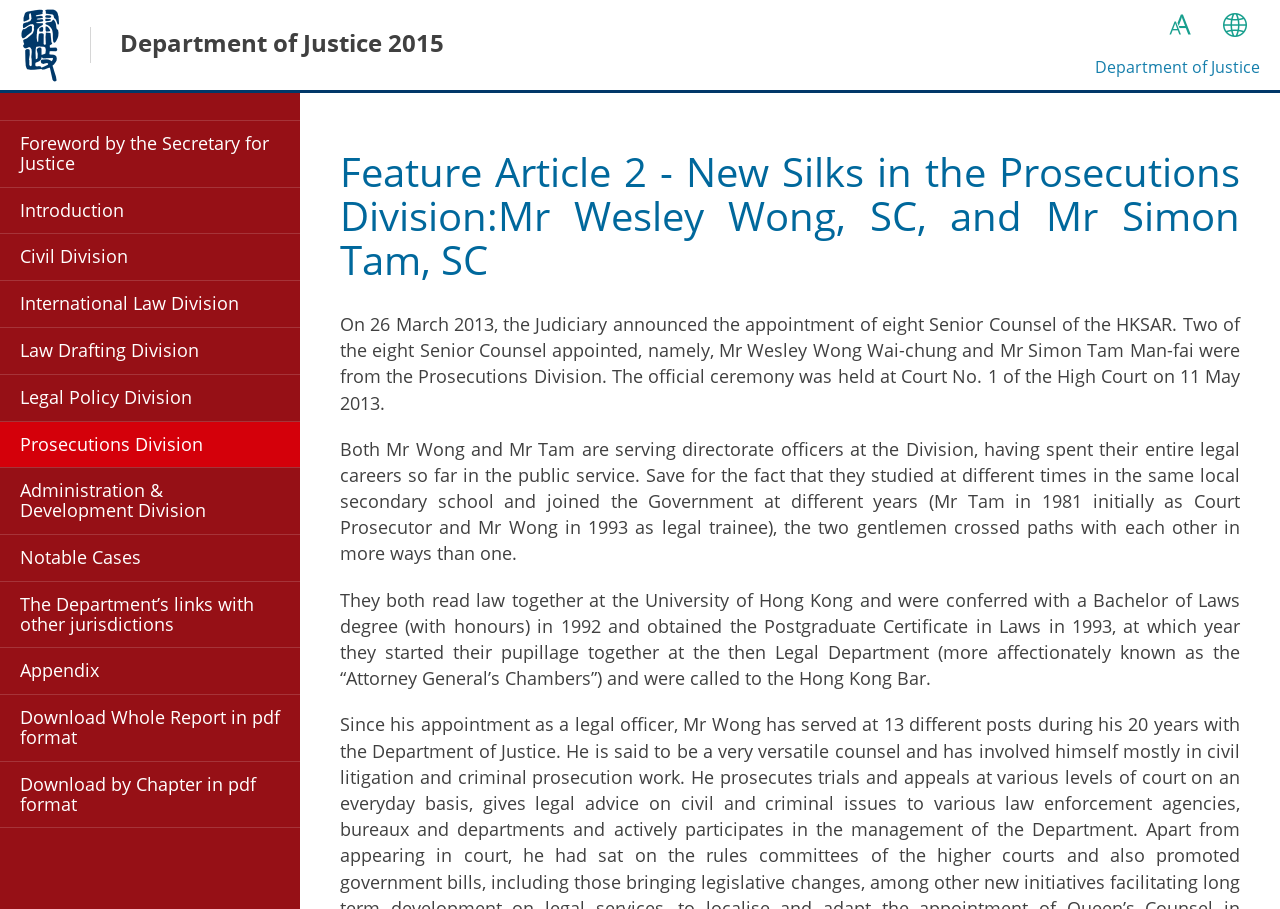Mark the bounding box of the element that matches the following description: "Administration & Development Division".

[0.0, 0.515, 0.234, 0.587]